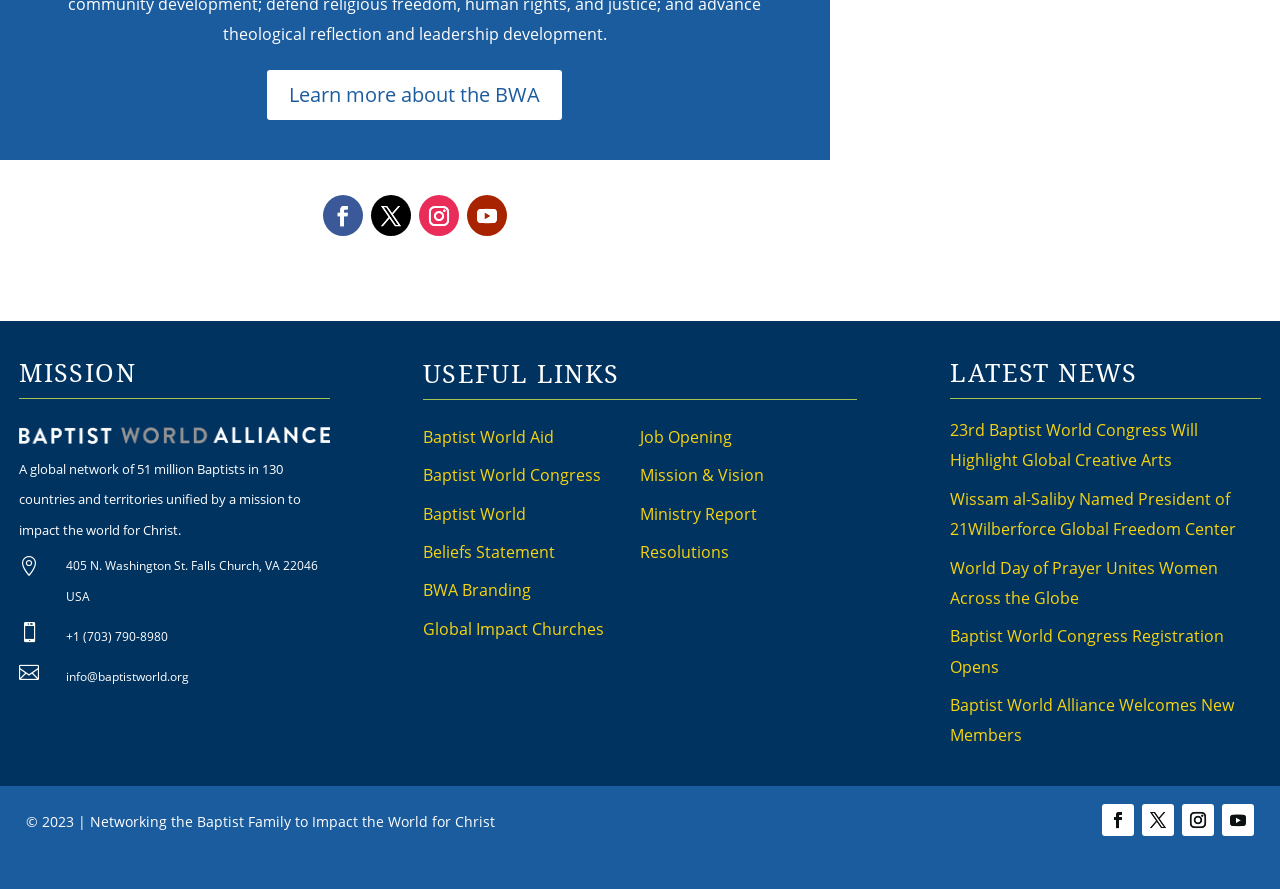Please answer the following question using a single word or phrase: 
What is the address of the Baptist World Alliance?

405 N. Washington St. Falls Church, VA 22046 USA